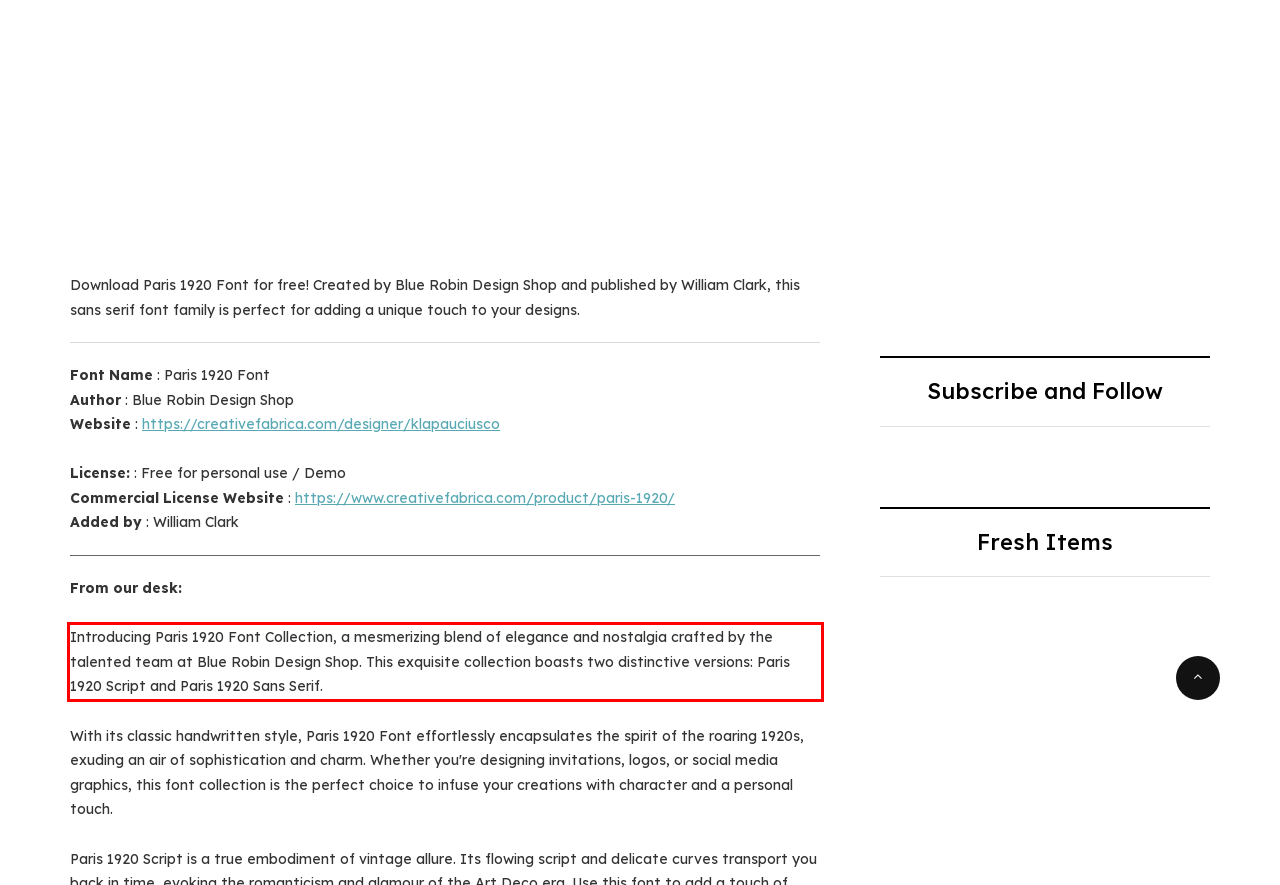Please look at the webpage screenshot and extract the text enclosed by the red bounding box.

Introducing Paris 1920 Font Collection, a mesmerizing blend of elegance and nostalgia crafted by the talented team at Blue Robin Design Shop. This exquisite collection boasts two distinctive versions: Paris 1920 Script and Paris 1920 Sans Serif.